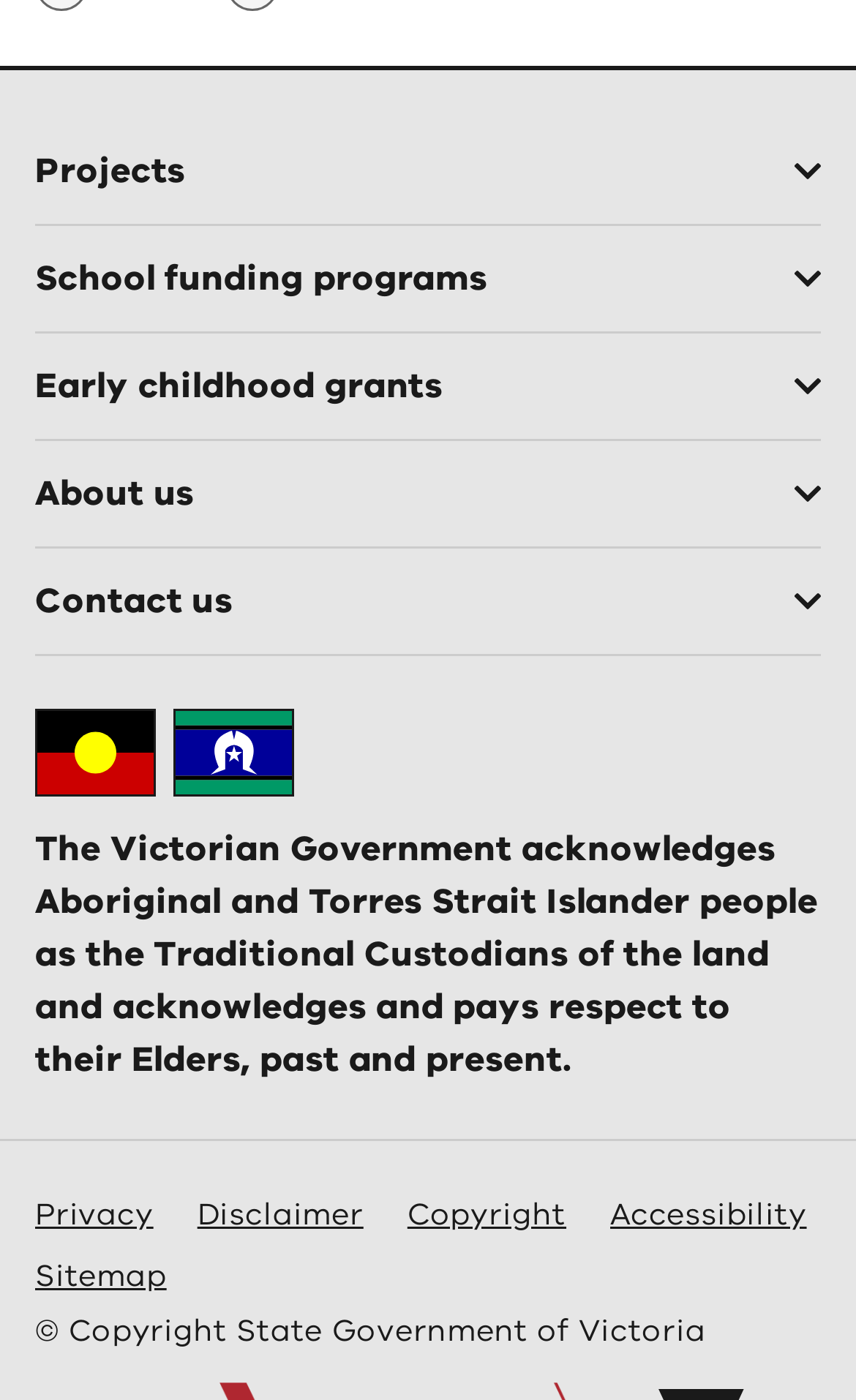Can you pinpoint the bounding box coordinates for the clickable element required for this instruction: "Go to the About us page"? The coordinates should be four float numbers between 0 and 1, i.e., [left, top, right, bottom].

[0.0, 0.313, 1.0, 0.391]